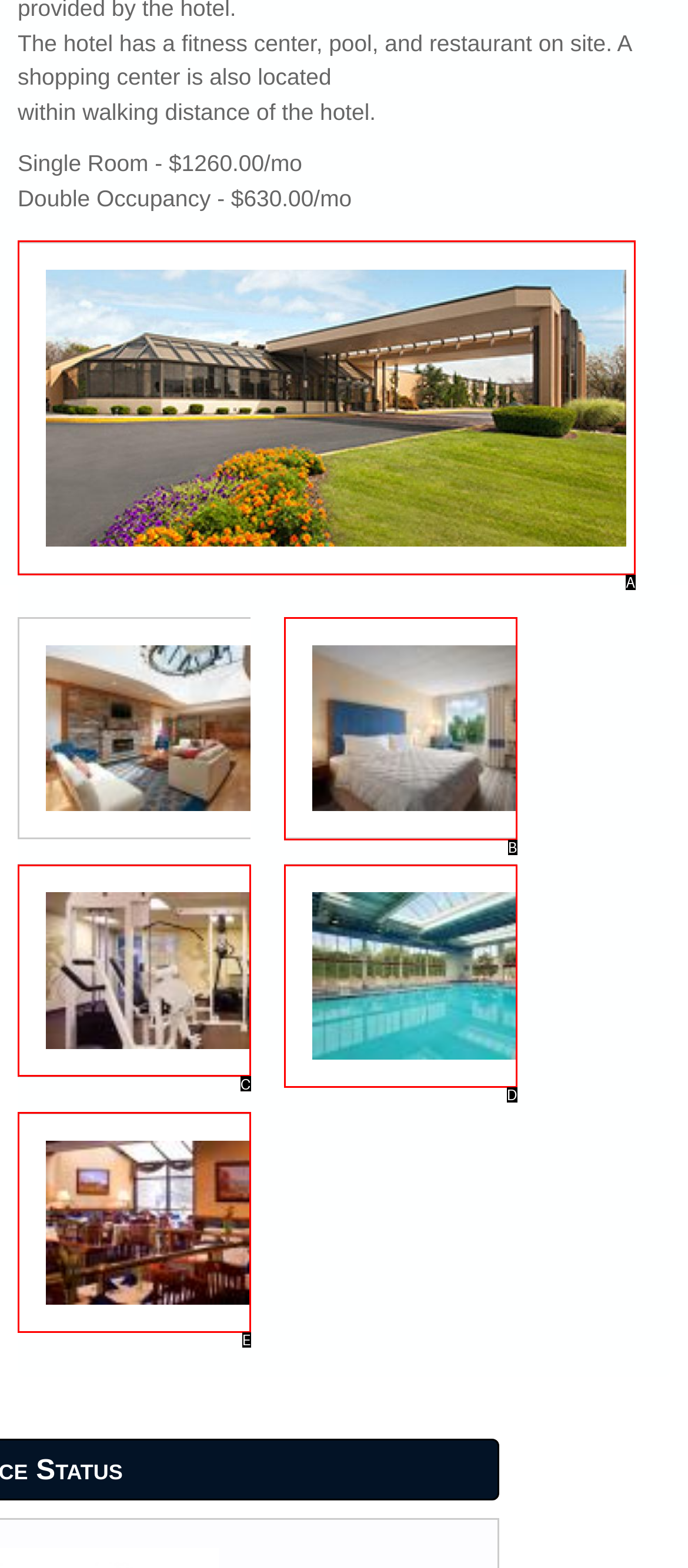Determine which option fits the element description: title="On Site Restaurant"
Answer with the option’s letter directly.

E